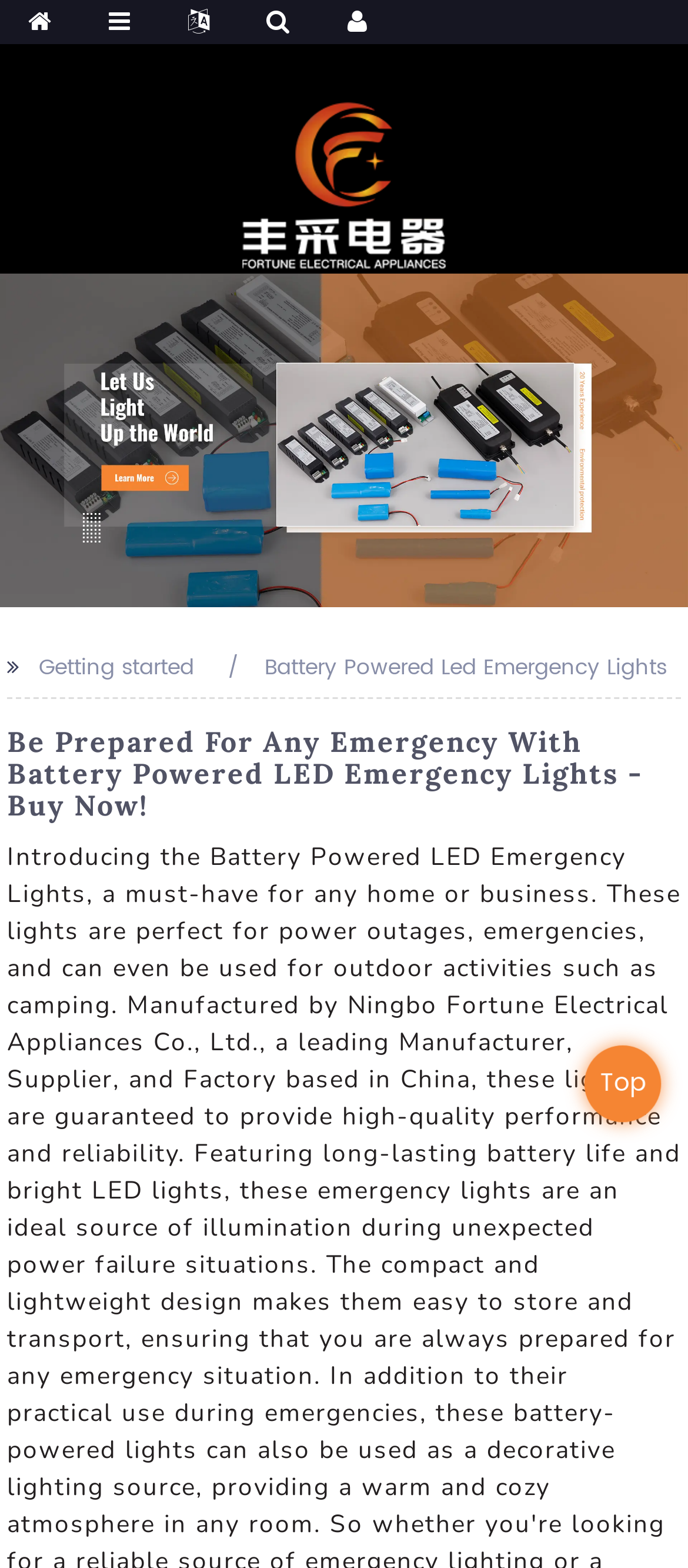Please analyze the image and provide a thorough answer to the question:
What is the logo of the company?

The logo of the company is located at the top left corner of the webpage, and it is an image with the text 'Fengcai' written on it.